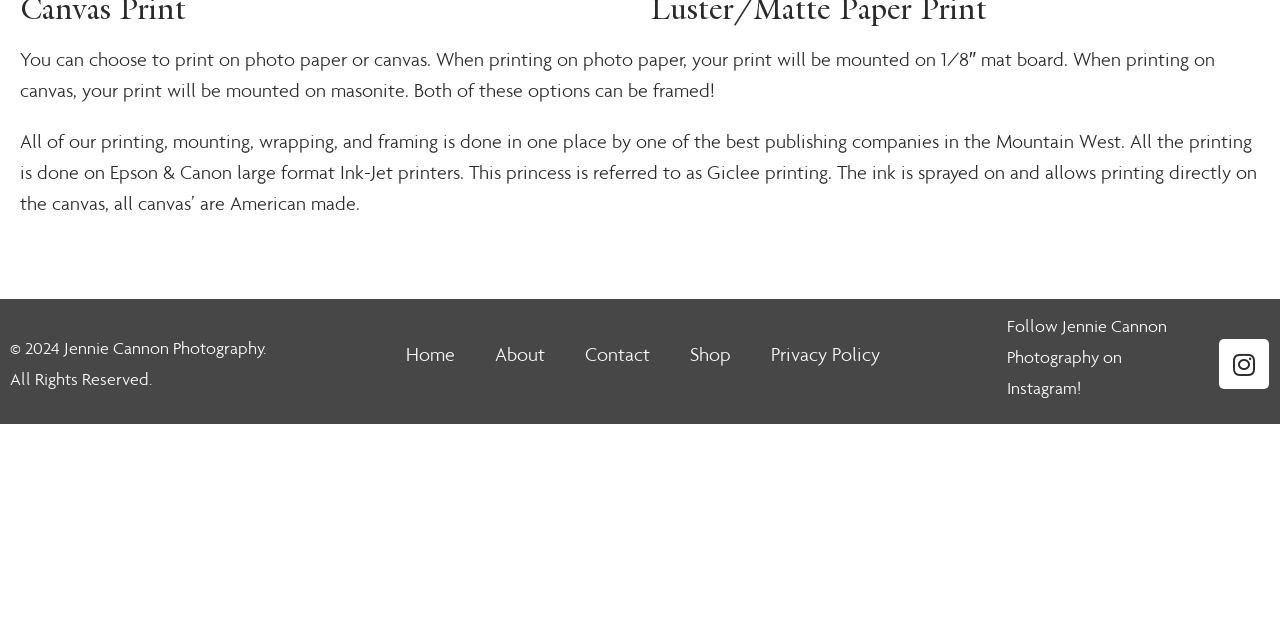Find and provide the bounding box coordinates for the UI element described here: "Privacy Policy". The coordinates should be given as four float numbers between 0 and 1: [left, top, right, bottom].

[0.587, 0.517, 0.703, 0.589]